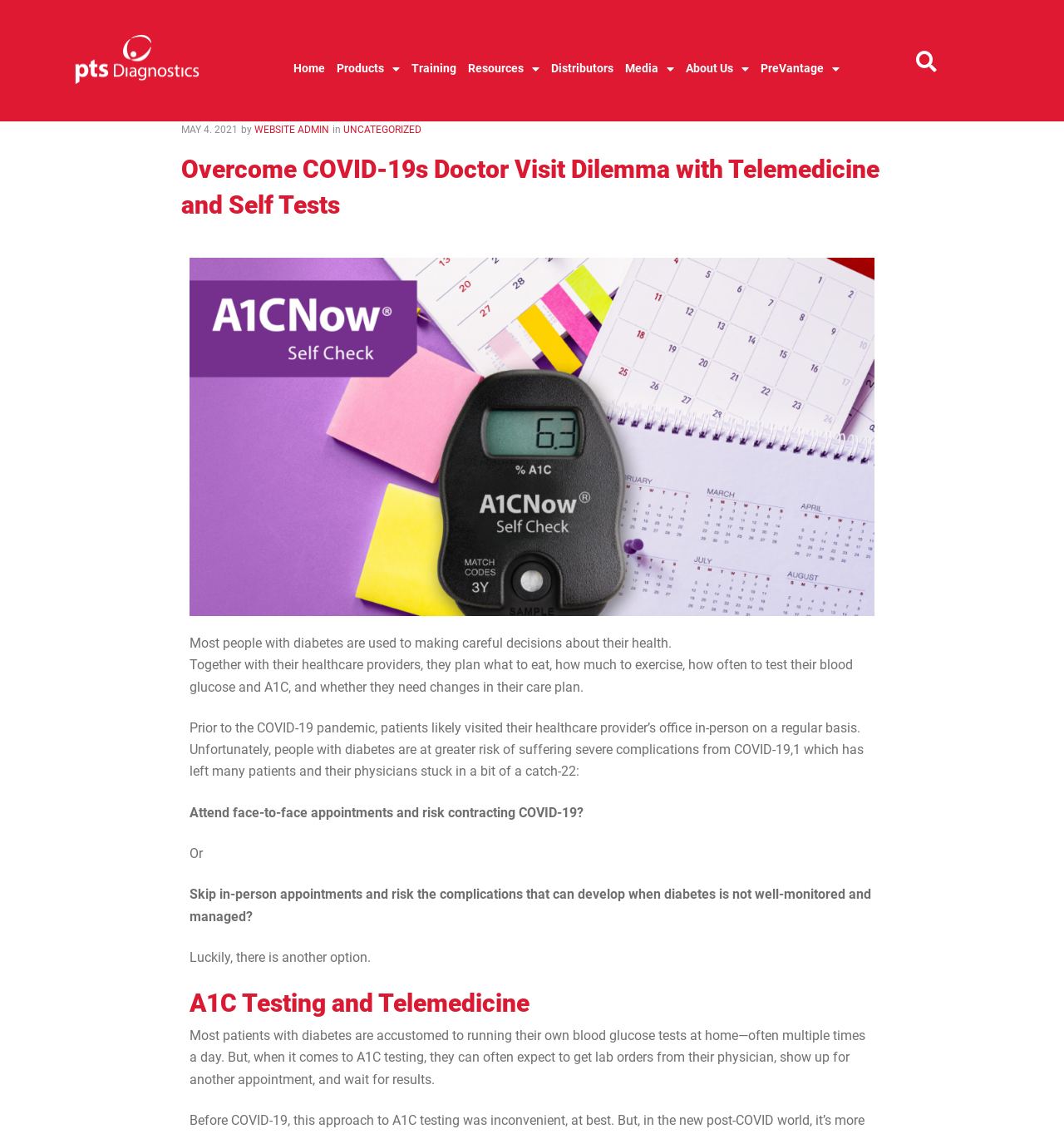Please determine the bounding box coordinates for the element that should be clicked to follow these instructions: "Search for something".

[0.82, 0.037, 0.922, 0.07]